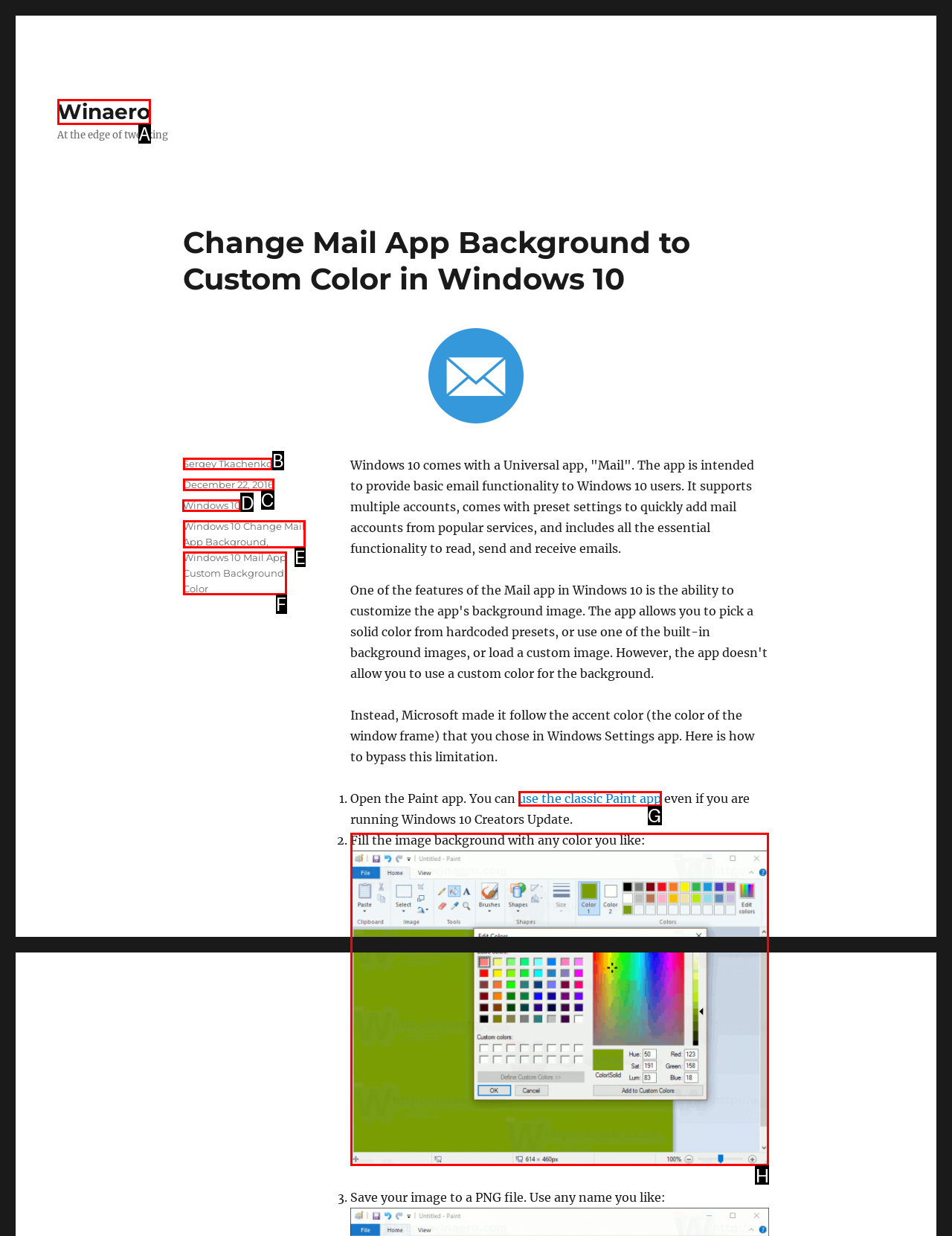Determine which HTML element to click to execute the following task: View the categories of the article Answer with the letter of the selected option.

D